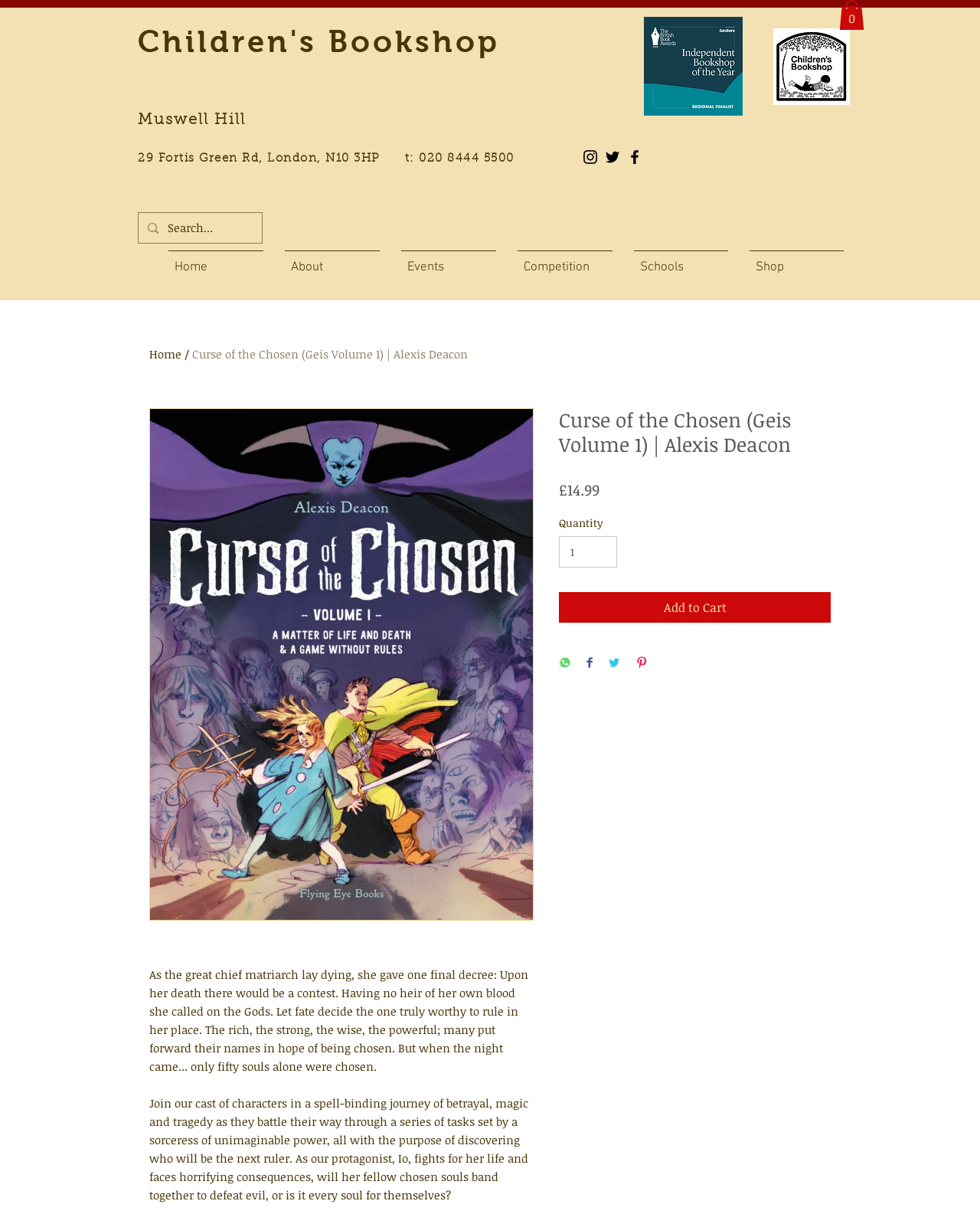Find the bounding box coordinates for the element that must be clicked to complete the instruction: "Add to Cart". The coordinates should be four float numbers between 0 and 1, indicated as [left, top, right, bottom].

[0.57, 0.483, 0.848, 0.507]